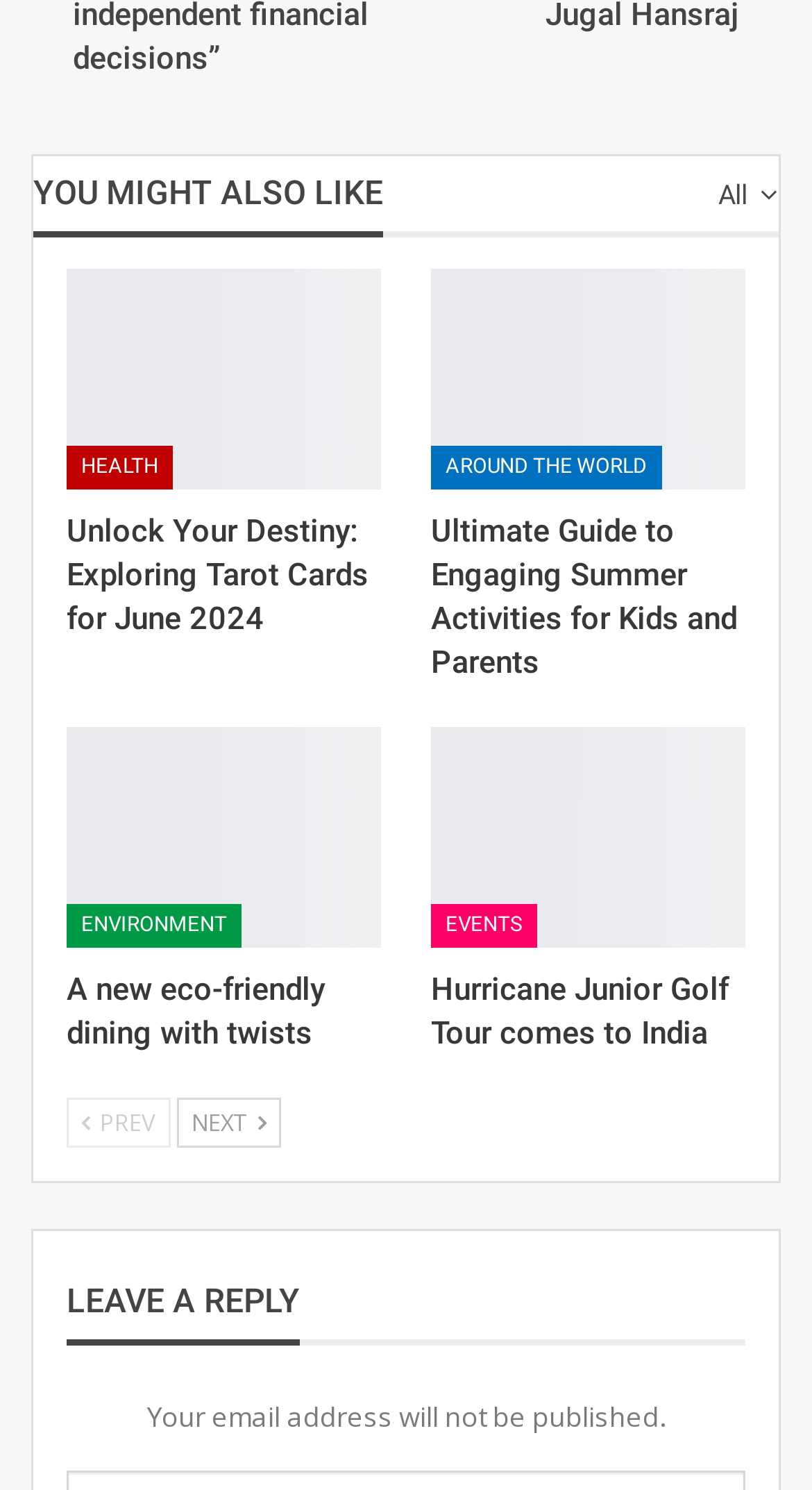Locate the bounding box coordinates of the element that should be clicked to execute the following instruction: "Click to log in".

None